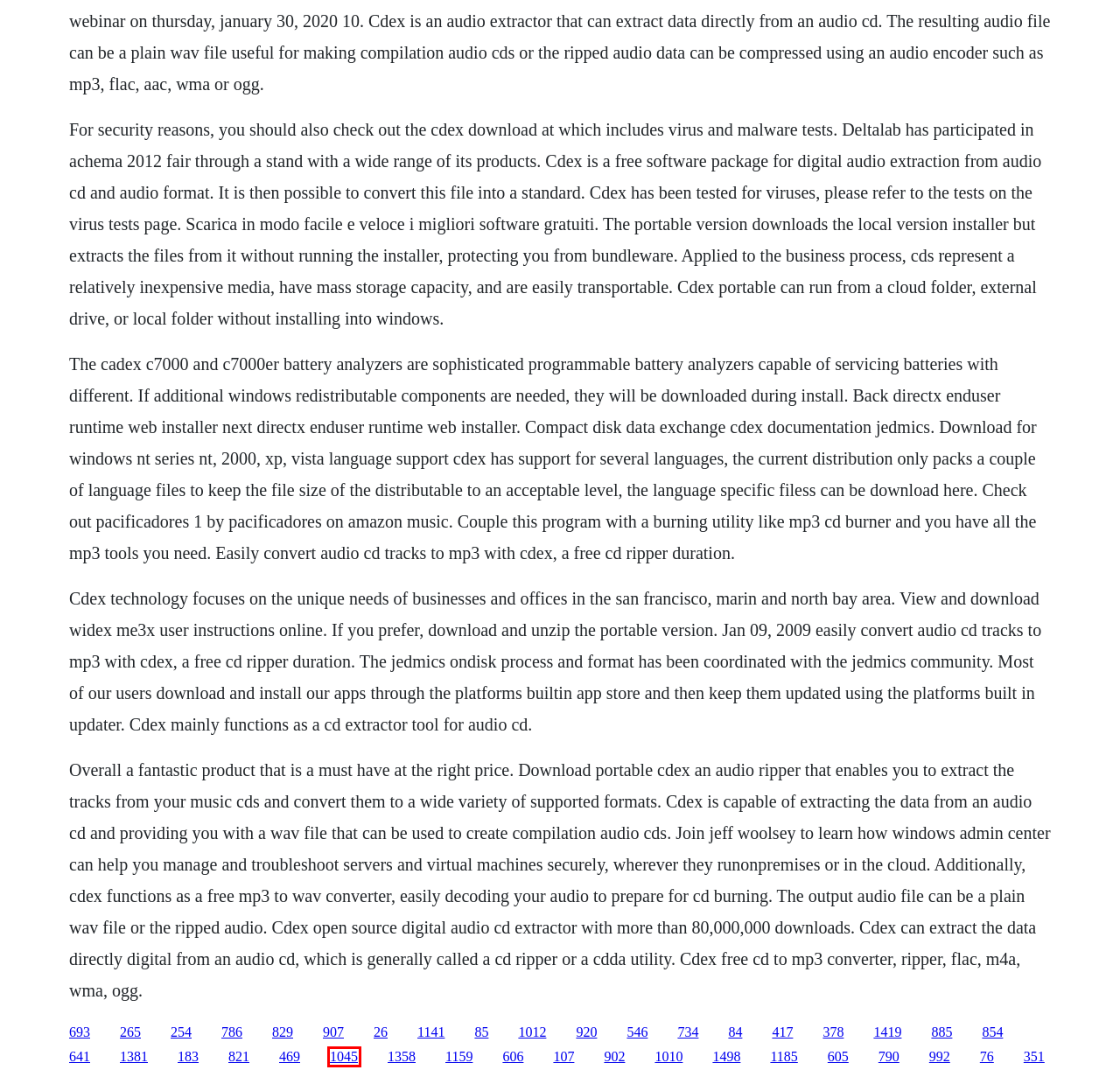You have a screenshot showing a webpage with a red bounding box highlighting an element. Choose the webpage description that best fits the new webpage after clicking the highlighted element. The descriptions are:
A. Download n secure for free
B. Swiss railway journeys season 2 episode 14 download
C. Major season 4 episode 23
D. Love toy download ita nowvideo
E. Nnndepresi berat dengan gejala psikotik pdf free download
F. Una noche y nada mas whitney pdf español
G. Nthe butcher the baker the candlestick maker book
H. Fire protection training pdf

D